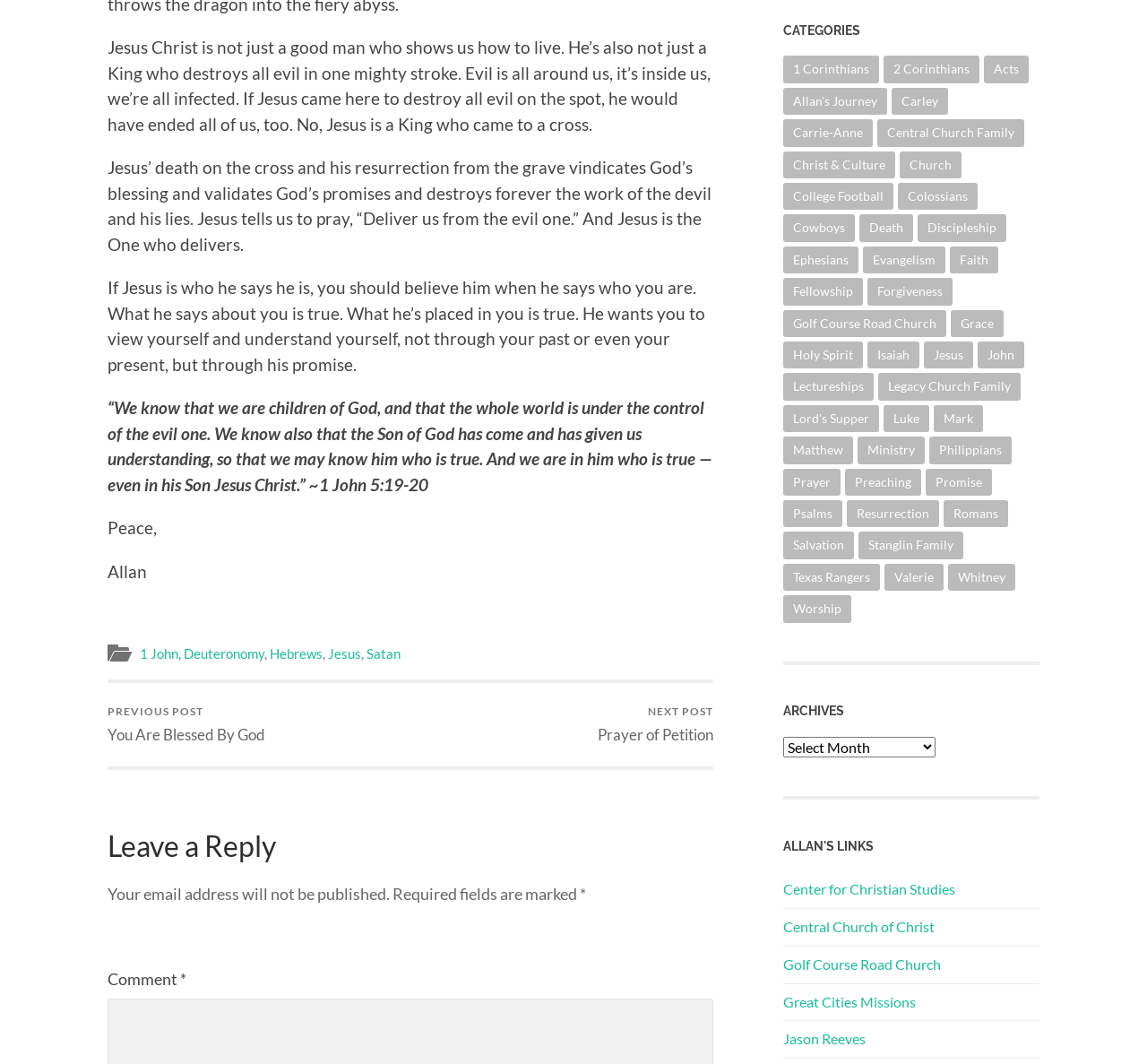Determine the bounding box for the described UI element: "Golf Course Road Church".

[0.683, 0.898, 0.82, 0.914]